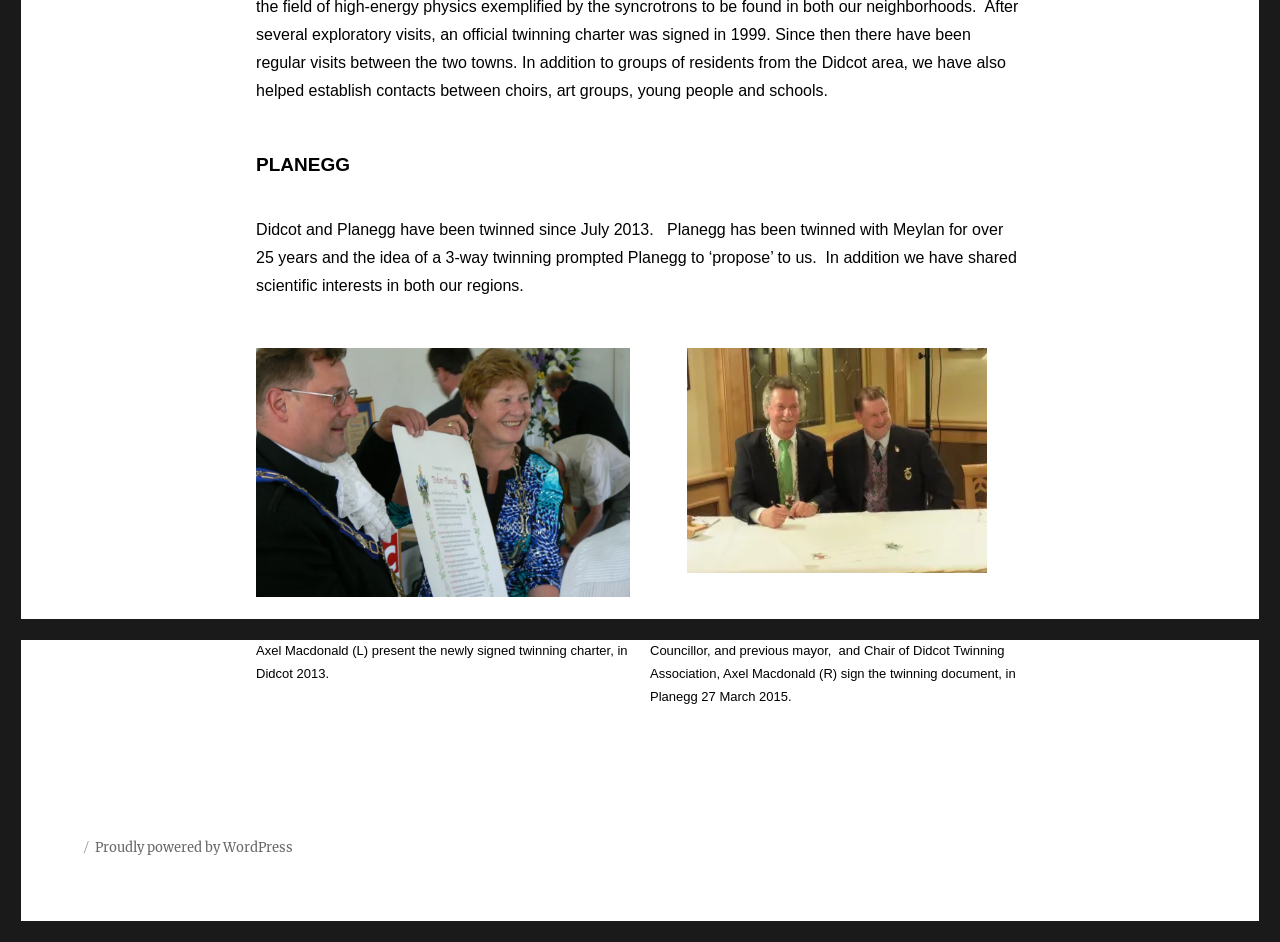Find the bounding box coordinates for the UI element that matches this description: "Proudly powered by WordPress".

[0.074, 0.891, 0.229, 0.909]